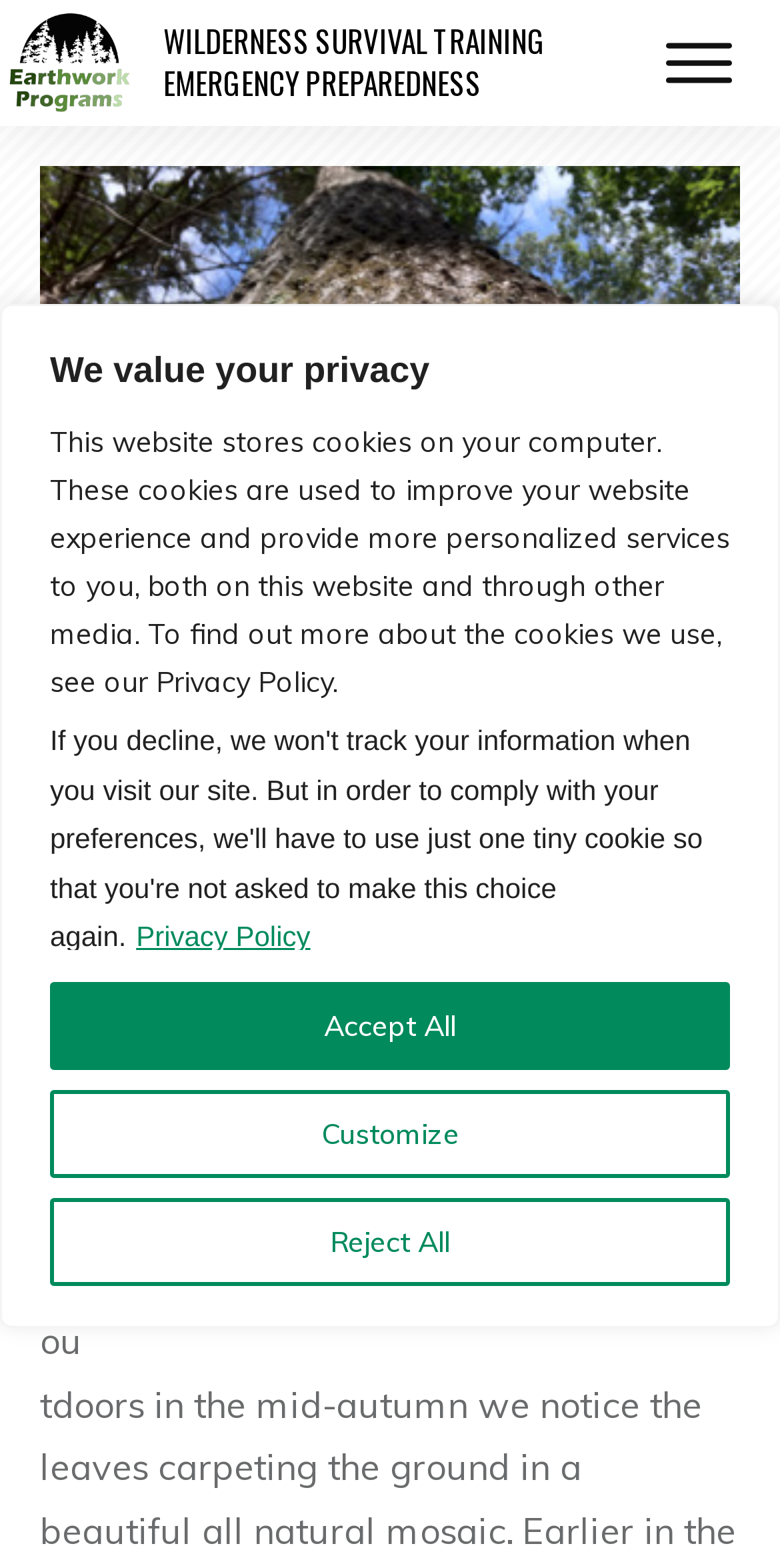Using the element description: "law", determine the bounding box coordinates for the specified UI element. The coordinates should be four float numbers between 0 and 1, [left, top, right, bottom].

None